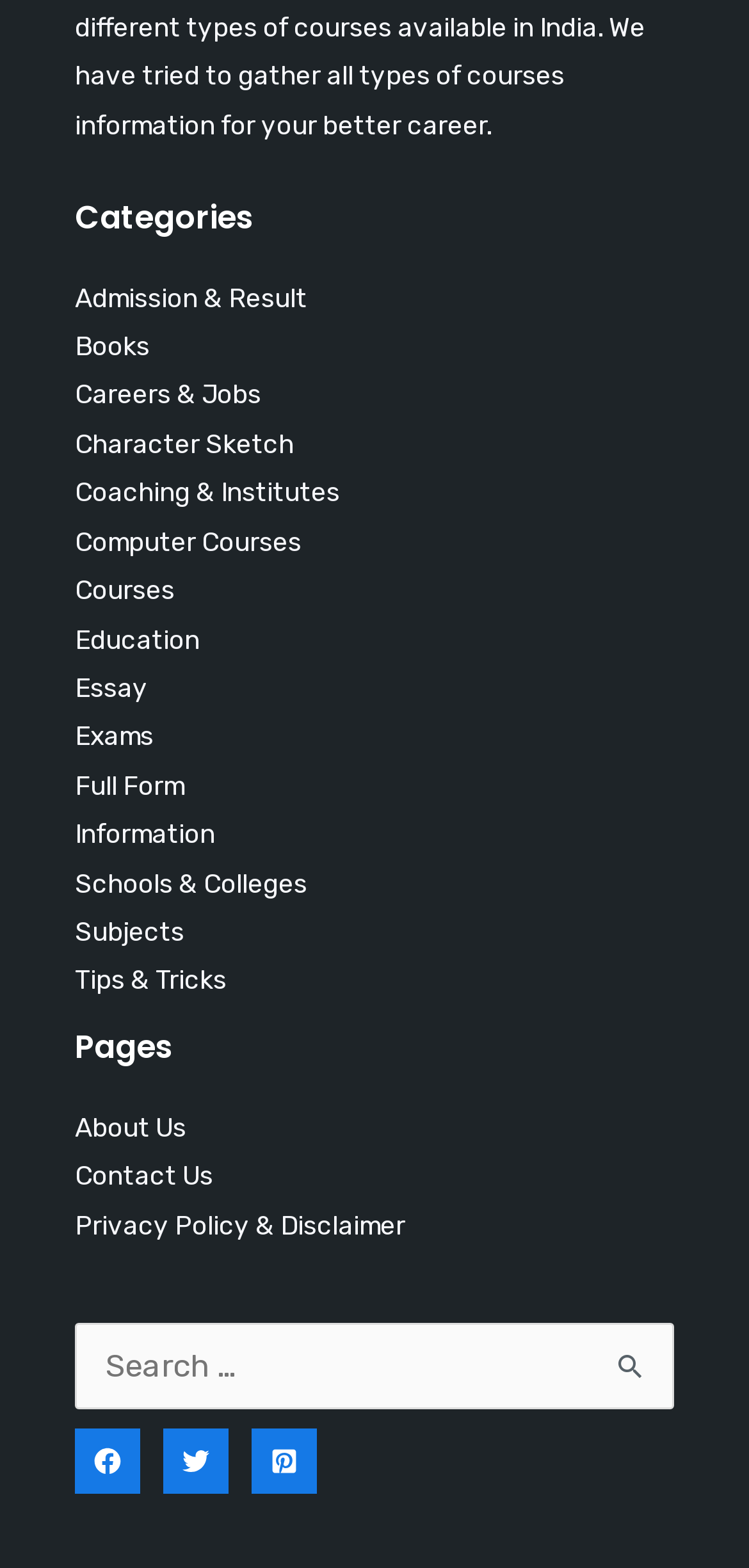Please identify the bounding box coordinates of the element that needs to be clicked to execute the following command: "Visit Facebook page". Provide the bounding box using four float numbers between 0 and 1, formatted as [left, top, right, bottom].

[0.1, 0.911, 0.187, 0.953]